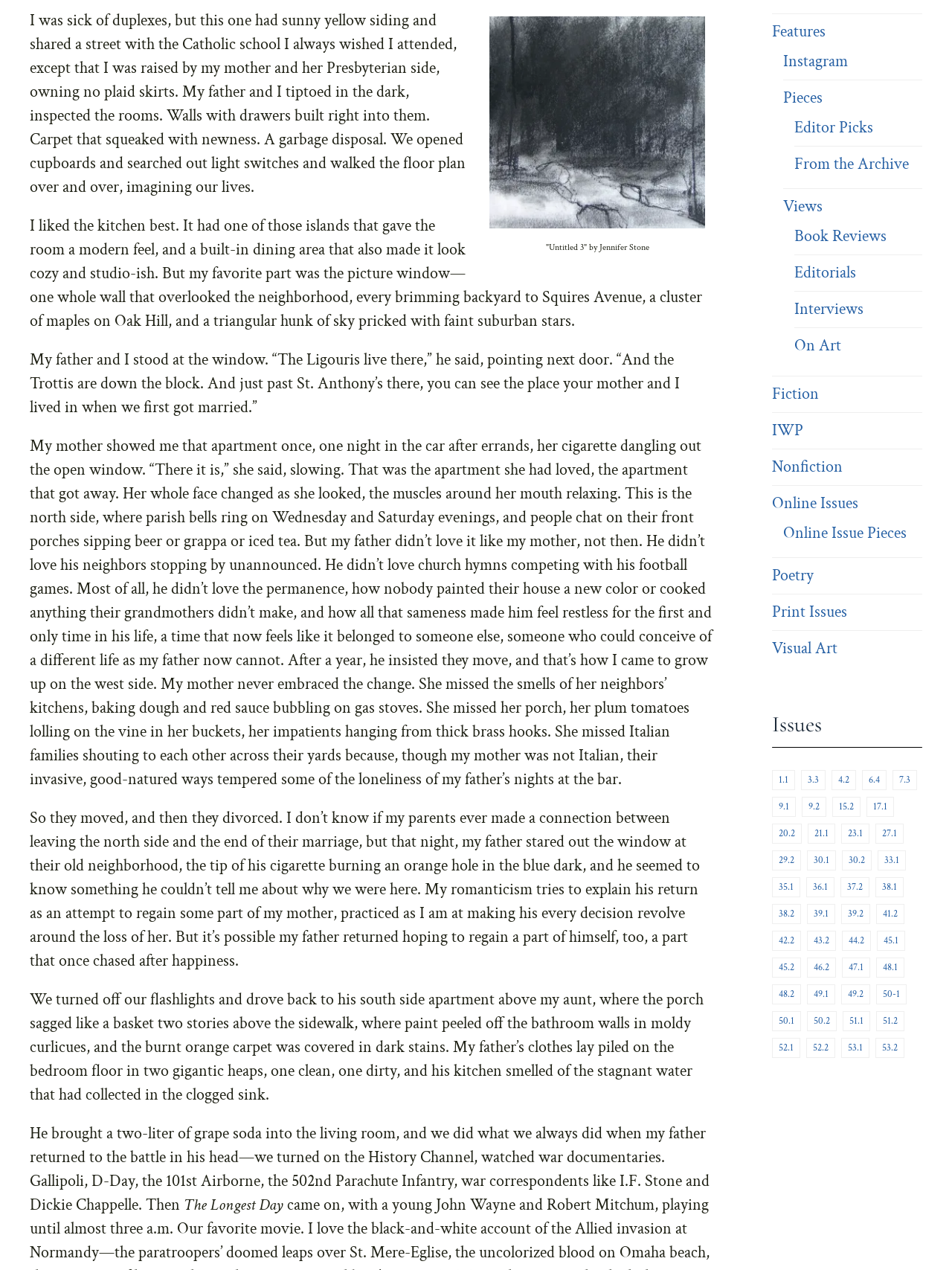Please answer the following query using a single word or phrase: 
What is the category of the link 'Fiction'?

Literary genre